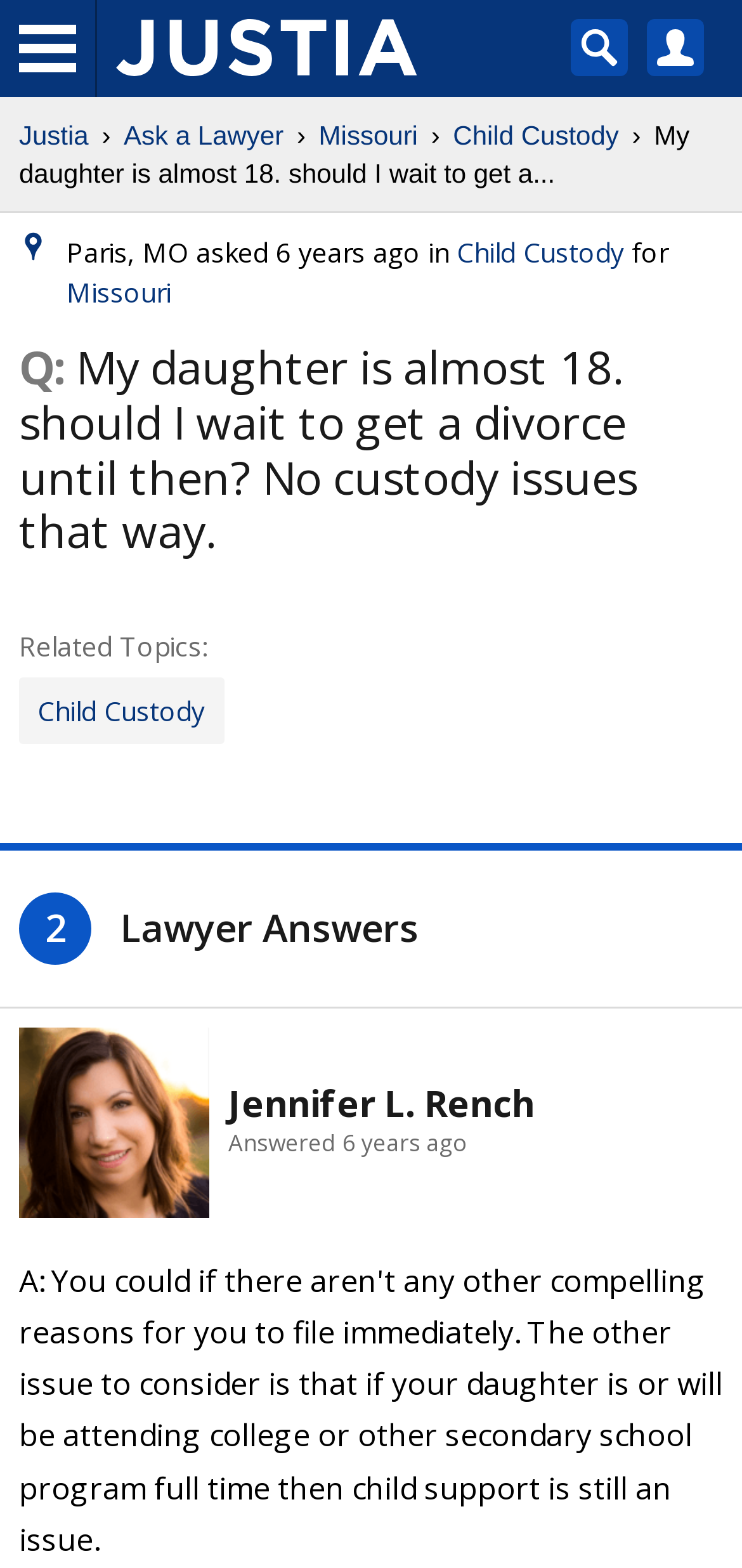Where was the question asked?
Using the image, elaborate on the answer with as much detail as possible.

The location where the question was asked can be determined by looking at the text 'Missouri' which is mentioned in the webpage as the location where the question was asked.